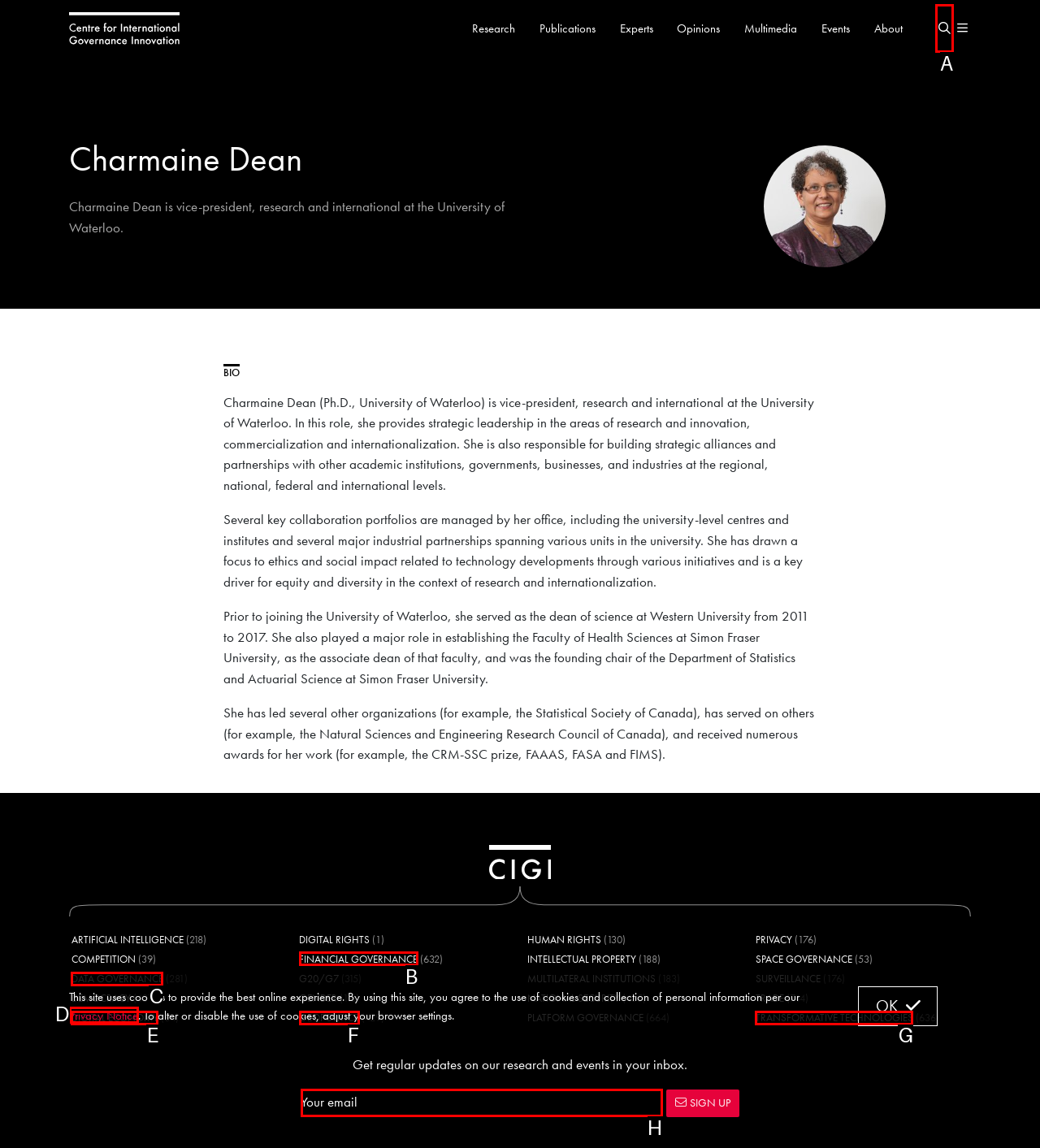Determine which option matches the element description: name="quform_1_7"
Answer using the letter of the correct option.

None